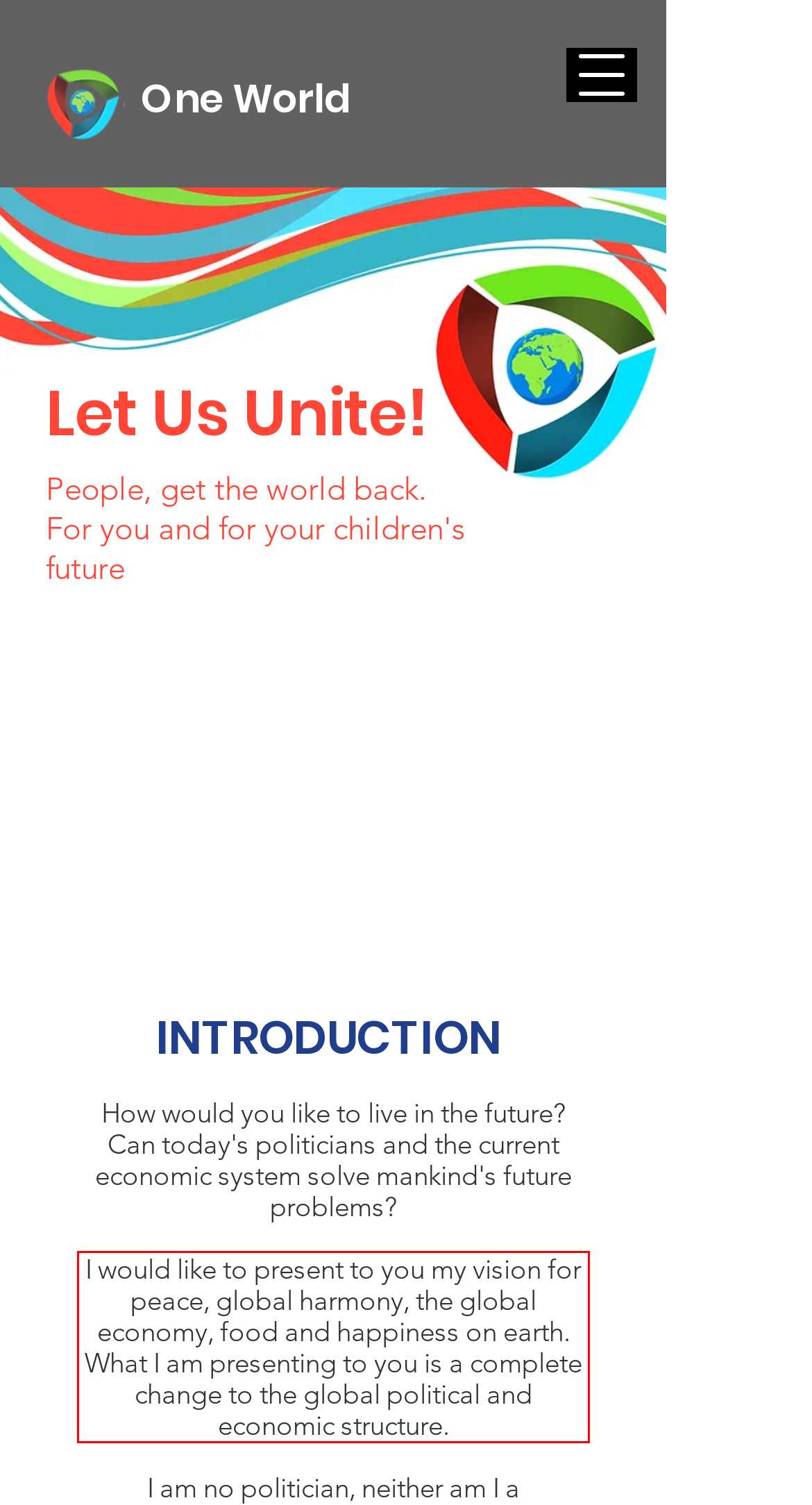With the given screenshot of a webpage, locate the red rectangle bounding box and extract the text content using OCR.

I would like to present to you my vision for peace, global harmony, the global economy, food and happiness on earth. What I am presenting to you is a complete change to the global political and economic structure.